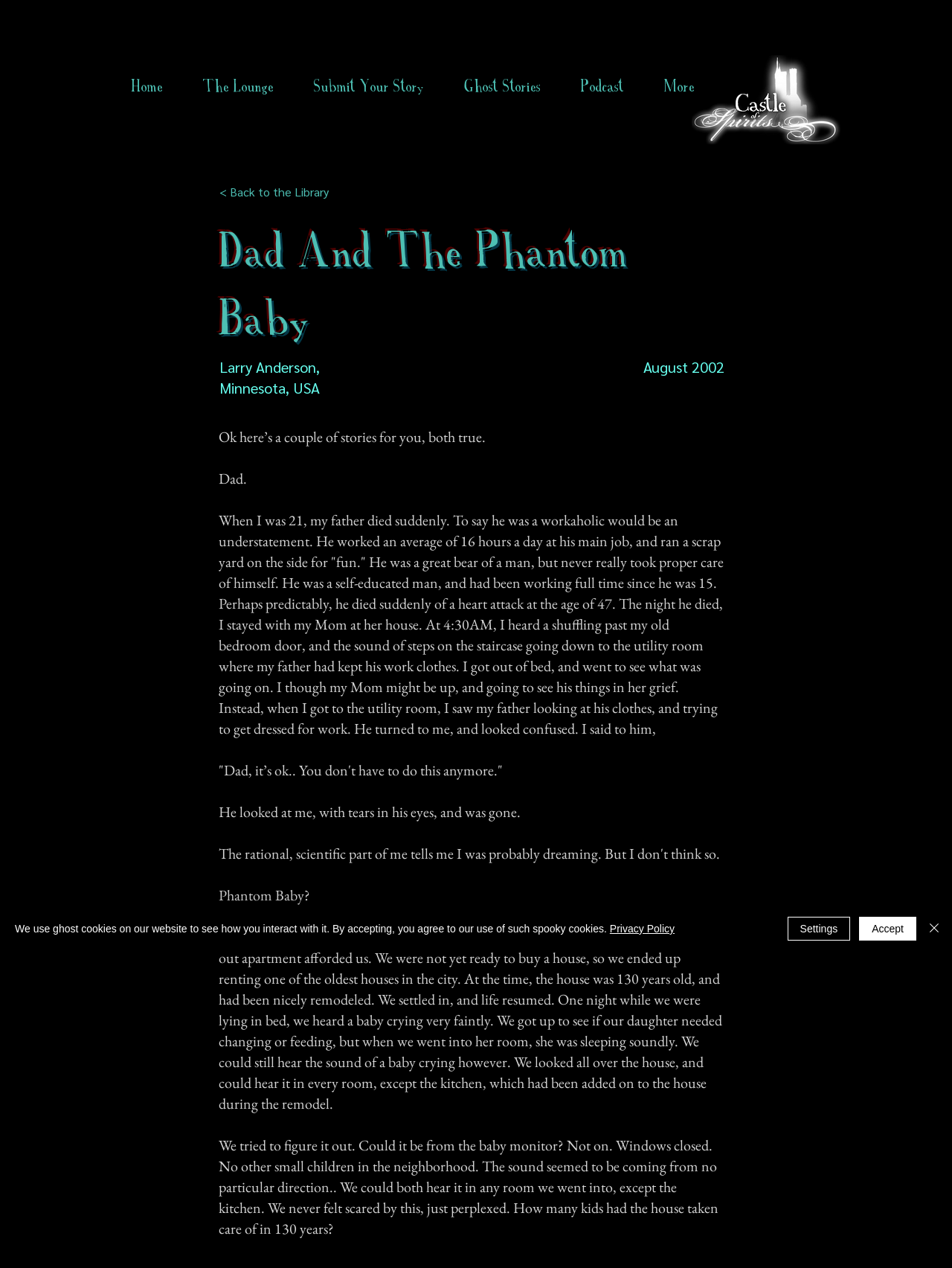Locate the bounding box coordinates of the area to click to fulfill this instruction: "Click the '< Back to the Library' link". The bounding box should be presented as four float numbers between 0 and 1, in the order [left, top, right, bottom].

[0.23, 0.14, 0.355, 0.163]